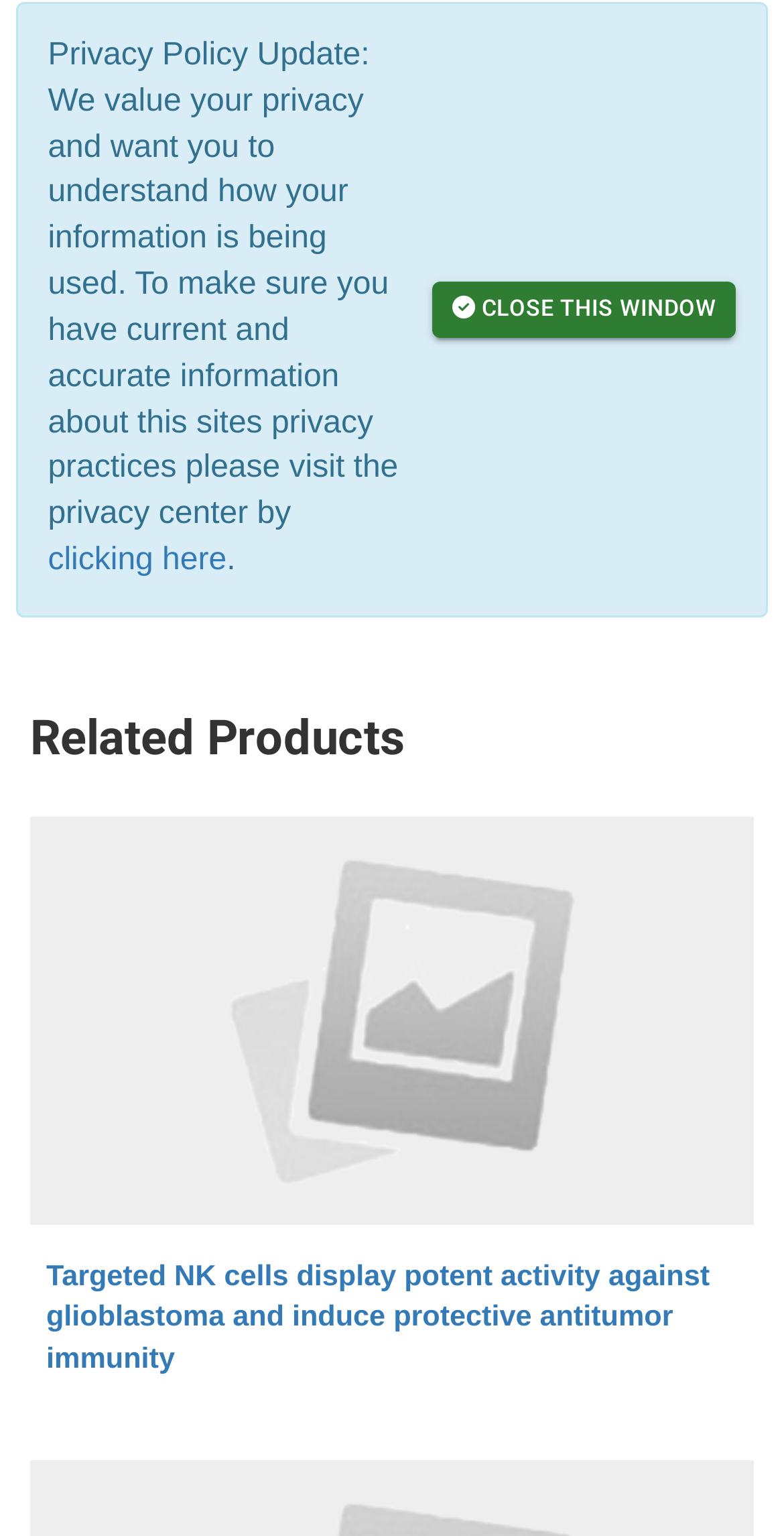Please predict the bounding box coordinates (top-left x, top-left y, bottom-right x, bottom-right y) for the UI element in the screenshot that fits the description: clicking here

[0.061, 0.354, 0.289, 0.376]